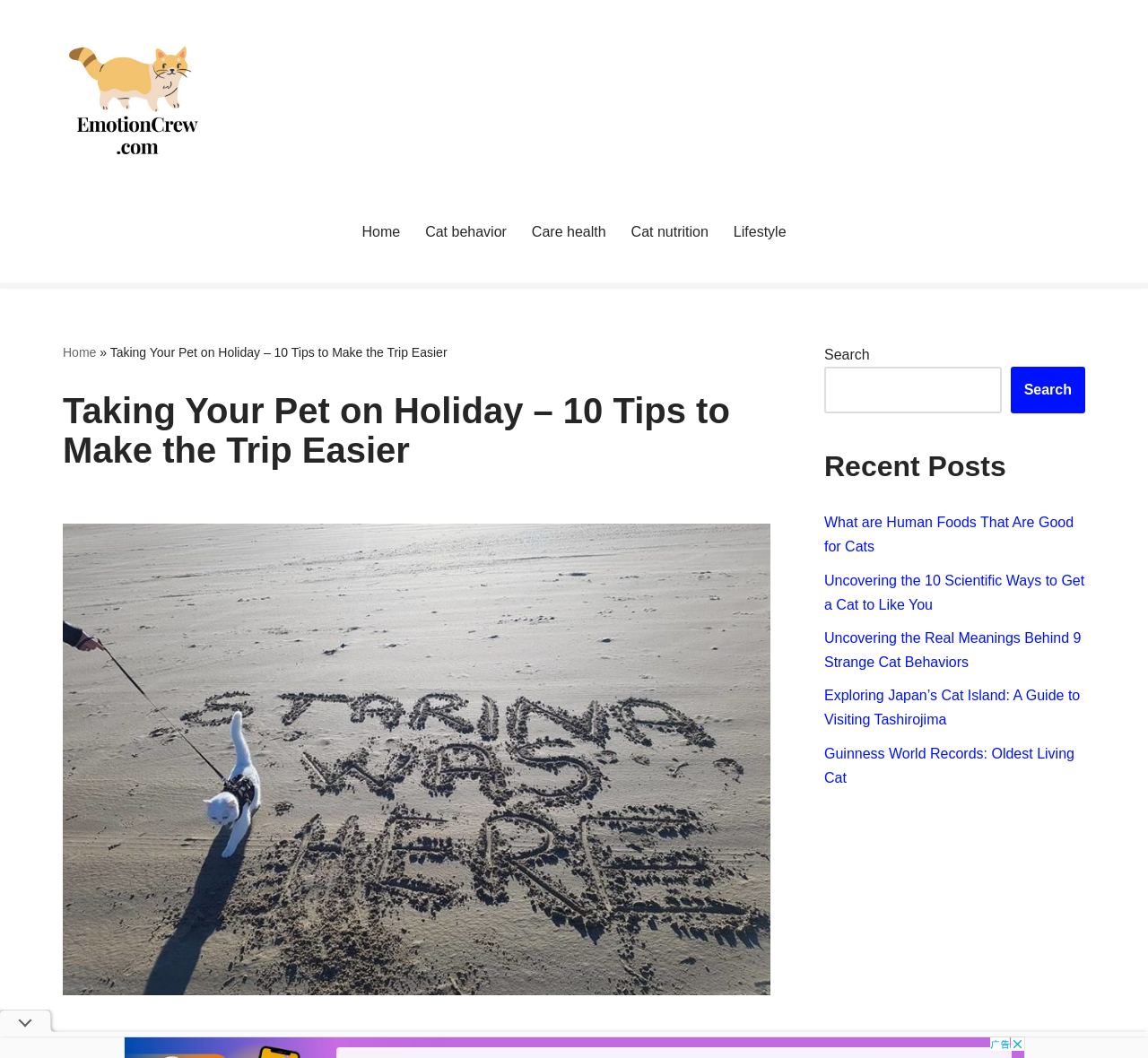Could you find the bounding box coordinates of the clickable area to complete this instruction: "Visit 'Siemens PLM' page"?

None